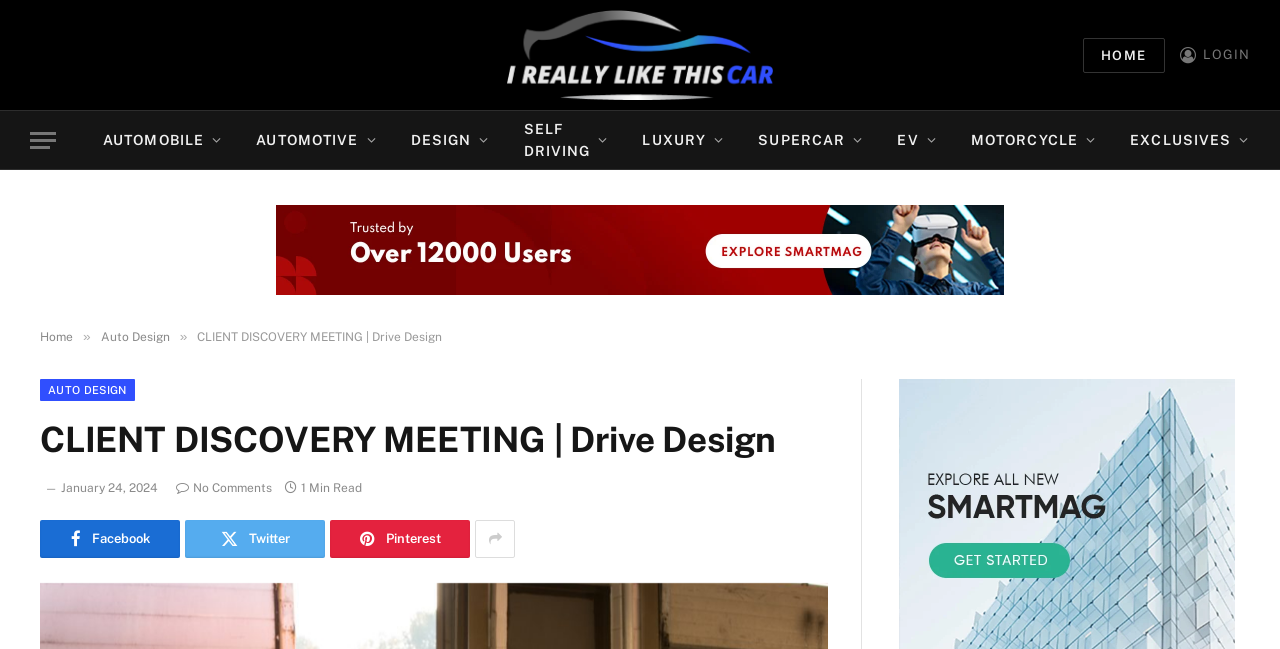What is the position of the 'Menu' button?
Using the image, answer in one word or phrase.

Top left